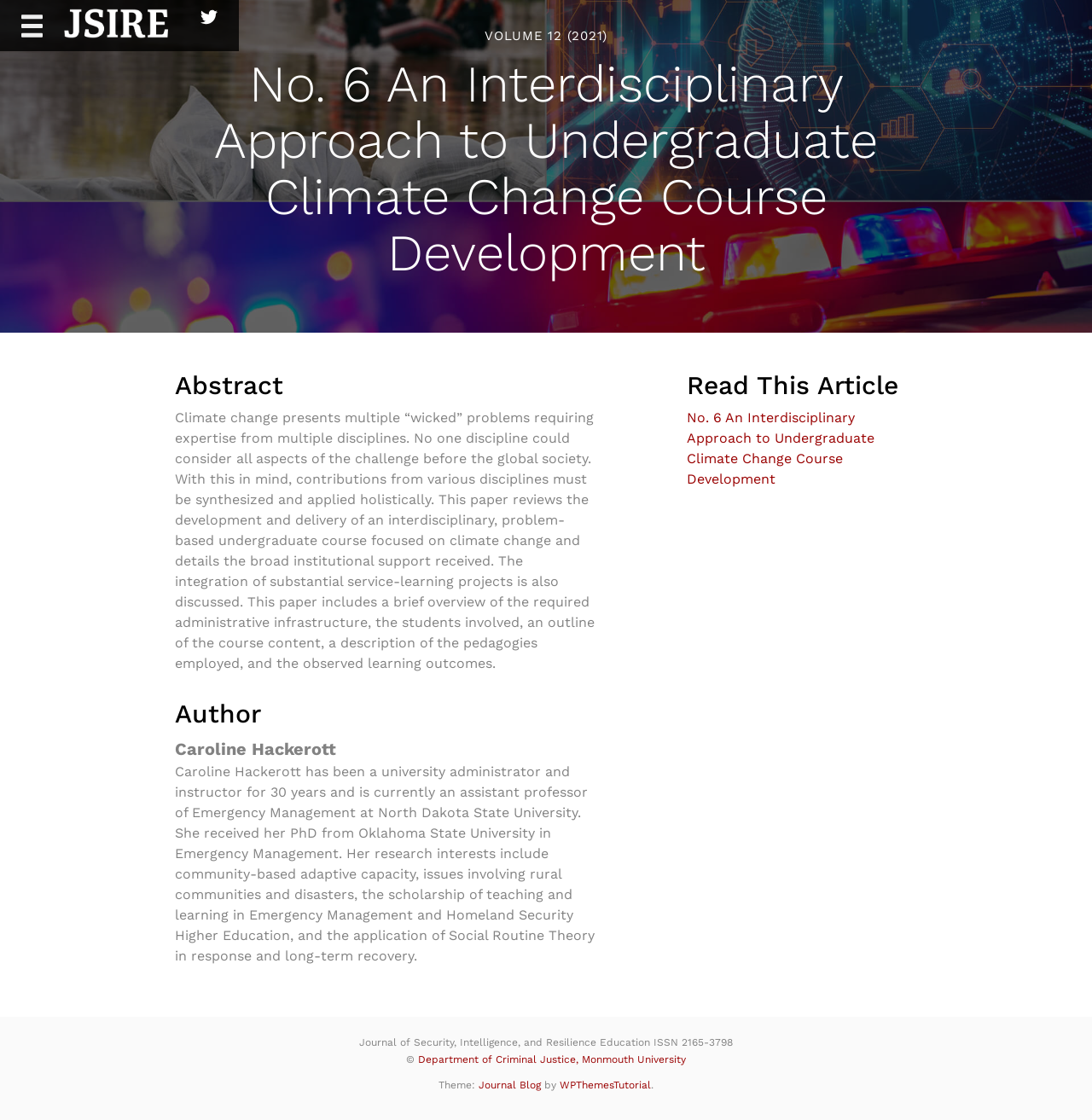Please locate the bounding box coordinates of the region I need to click to follow this instruction: "Buy from Amazon".

None